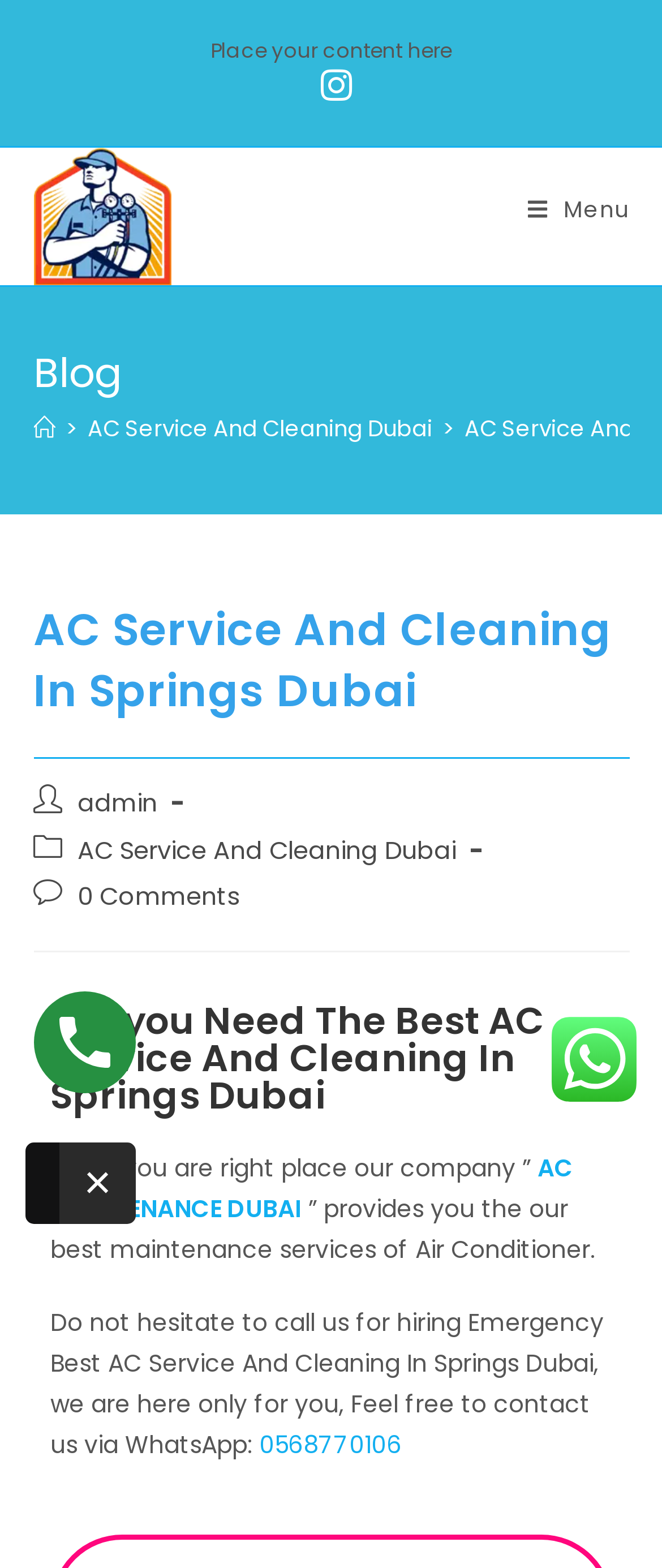Identify the bounding box coordinates of the region that needs to be clicked to carry out this instruction: "Open the Mobile Menu". Provide these coordinates as four float numbers ranging from 0 to 1, i.e., [left, top, right, bottom].

[0.797, 0.095, 0.95, 0.175]